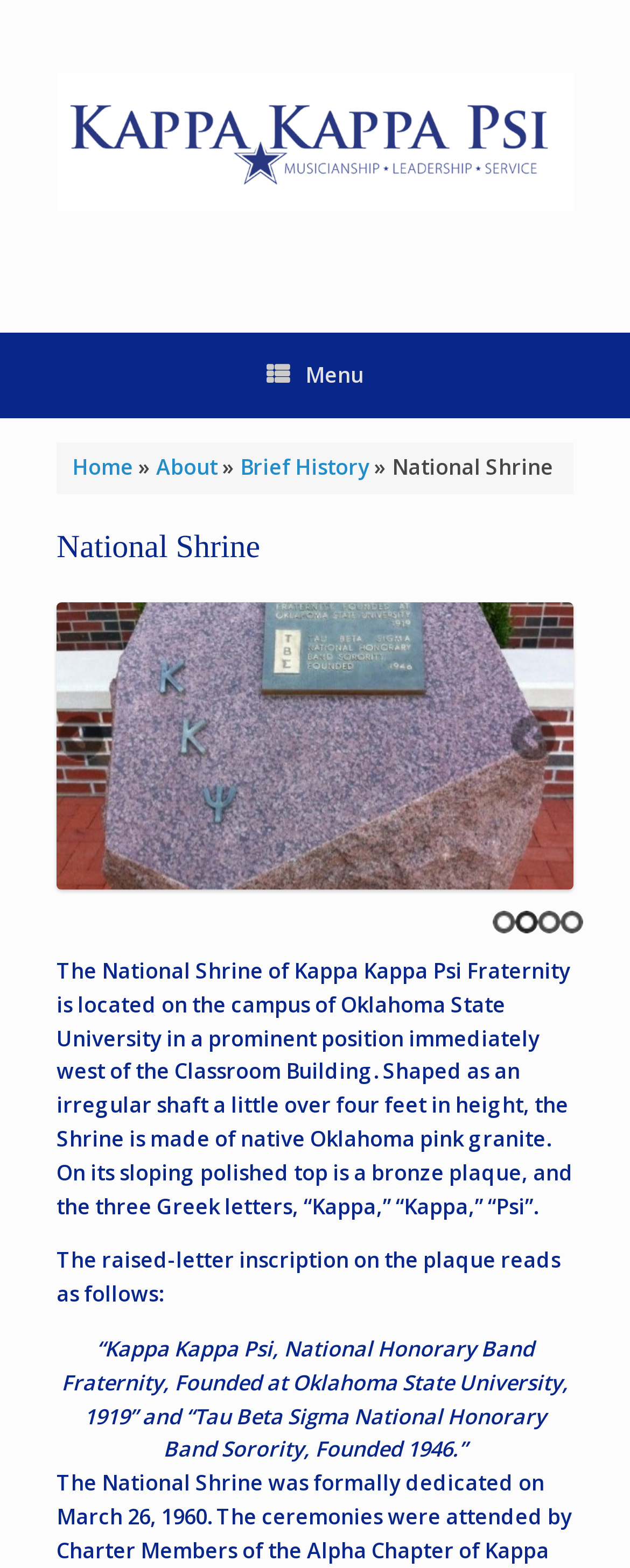Show the bounding box coordinates of the region that should be clicked to follow the instruction: "Open the menu."

[0.333, 0.212, 0.667, 0.267]